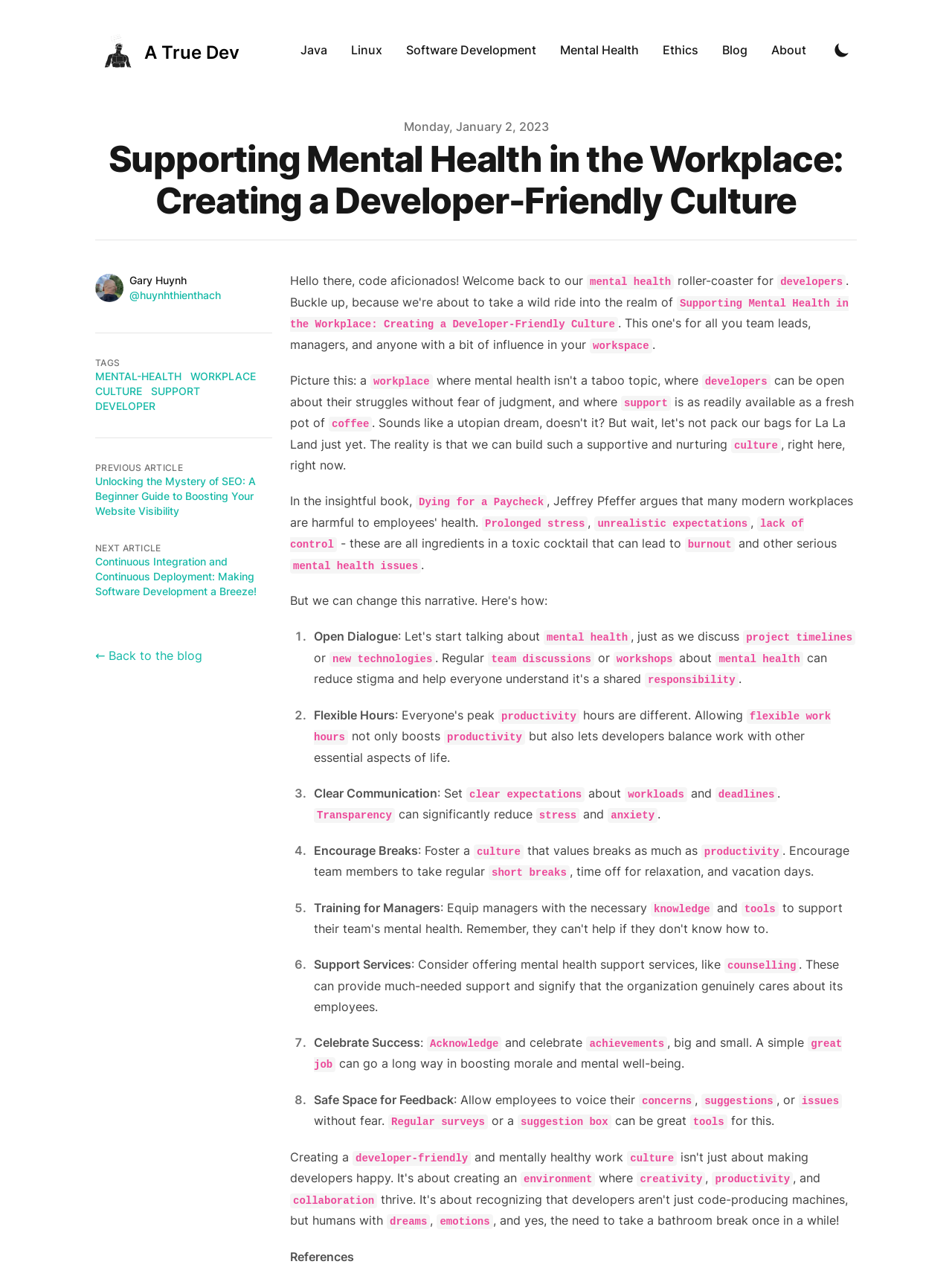Identify the bounding box coordinates of the region that should be clicked to execute the following instruction: "Read the blog".

[0.746, 0.024, 0.798, 0.054]